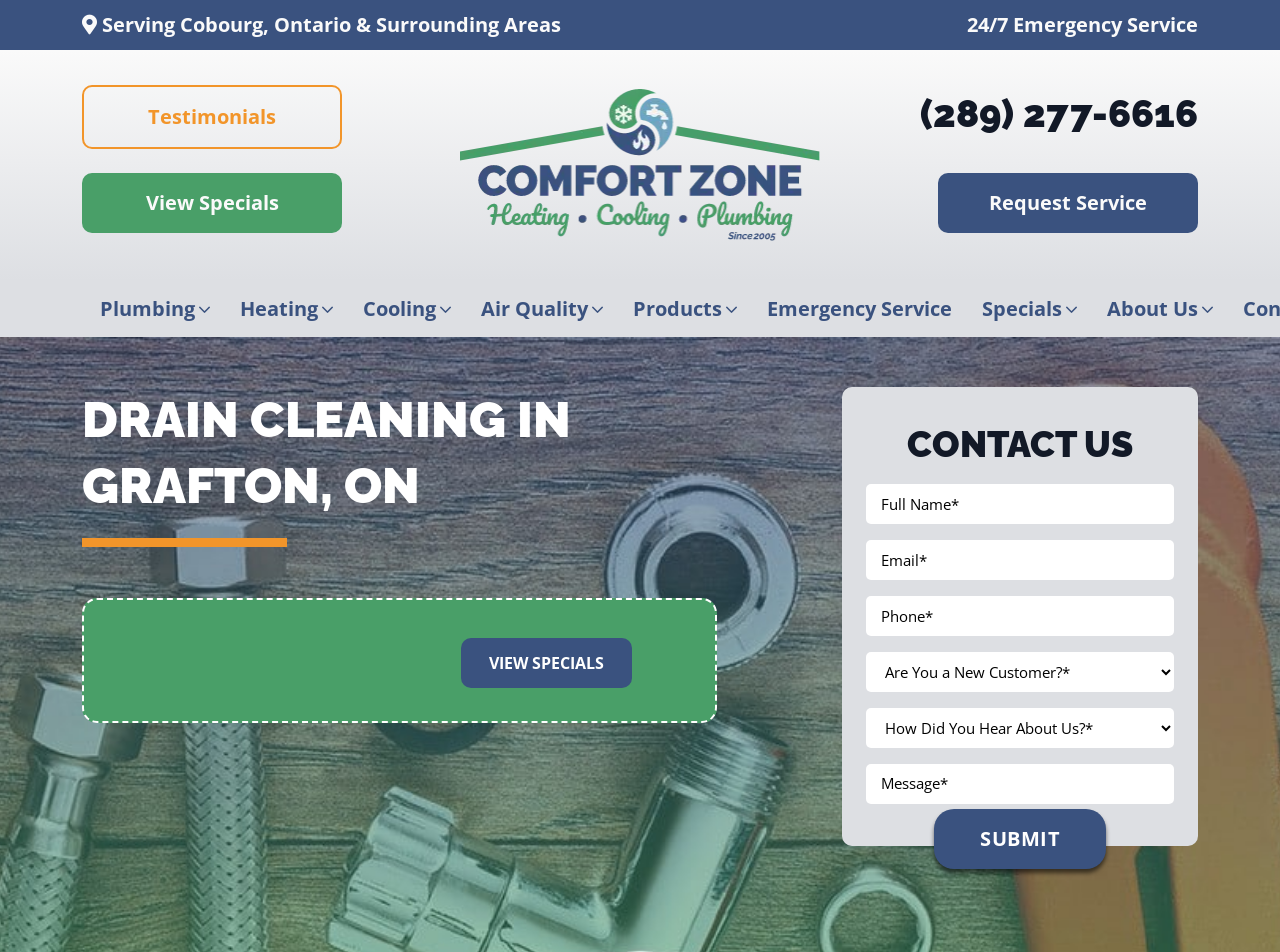Determine the bounding box coordinates of the clickable region to execute the instruction: "Click on the 'VIEW SPECIALS' link". The coordinates should be four float numbers between 0 and 1, denoted as [left, top, right, bottom].

[0.36, 0.67, 0.493, 0.722]